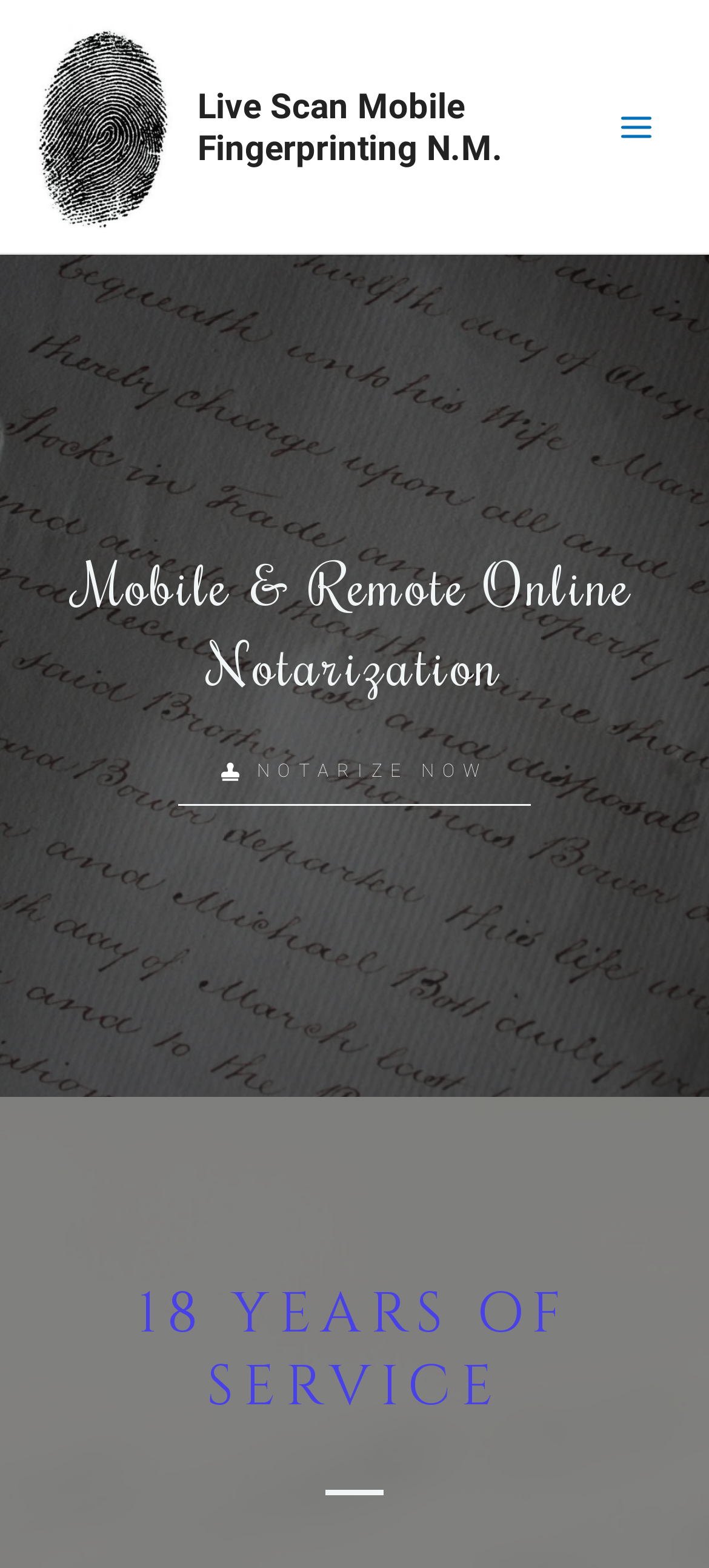Give a one-word or one-phrase response to the question: 
What is the purpose of the 'NOTARIZE NOW' button?

To notarize documents